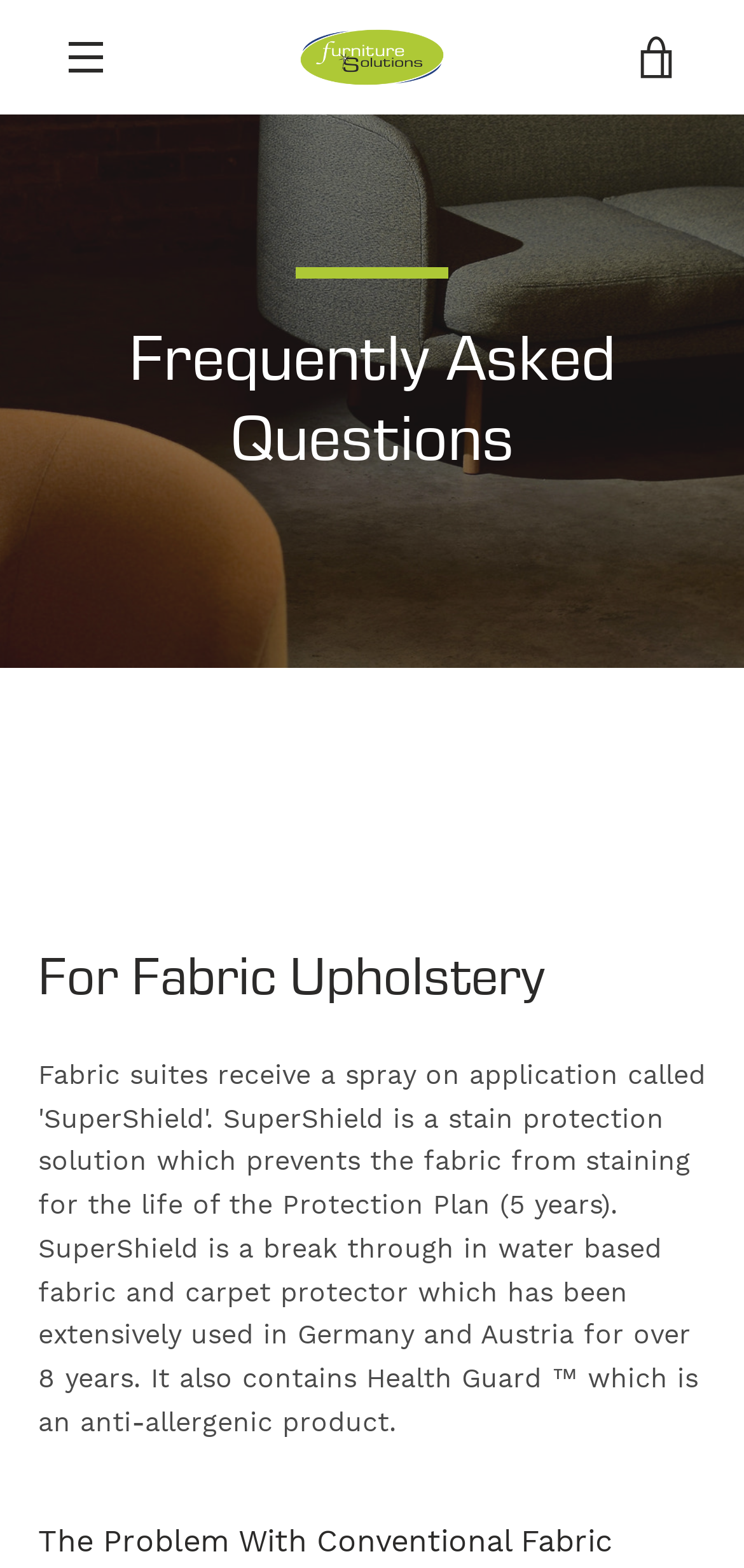Please give a one-word or short phrase response to the following question: 
What is the purpose of the 'MENU' button?

To expand or collapse the menu